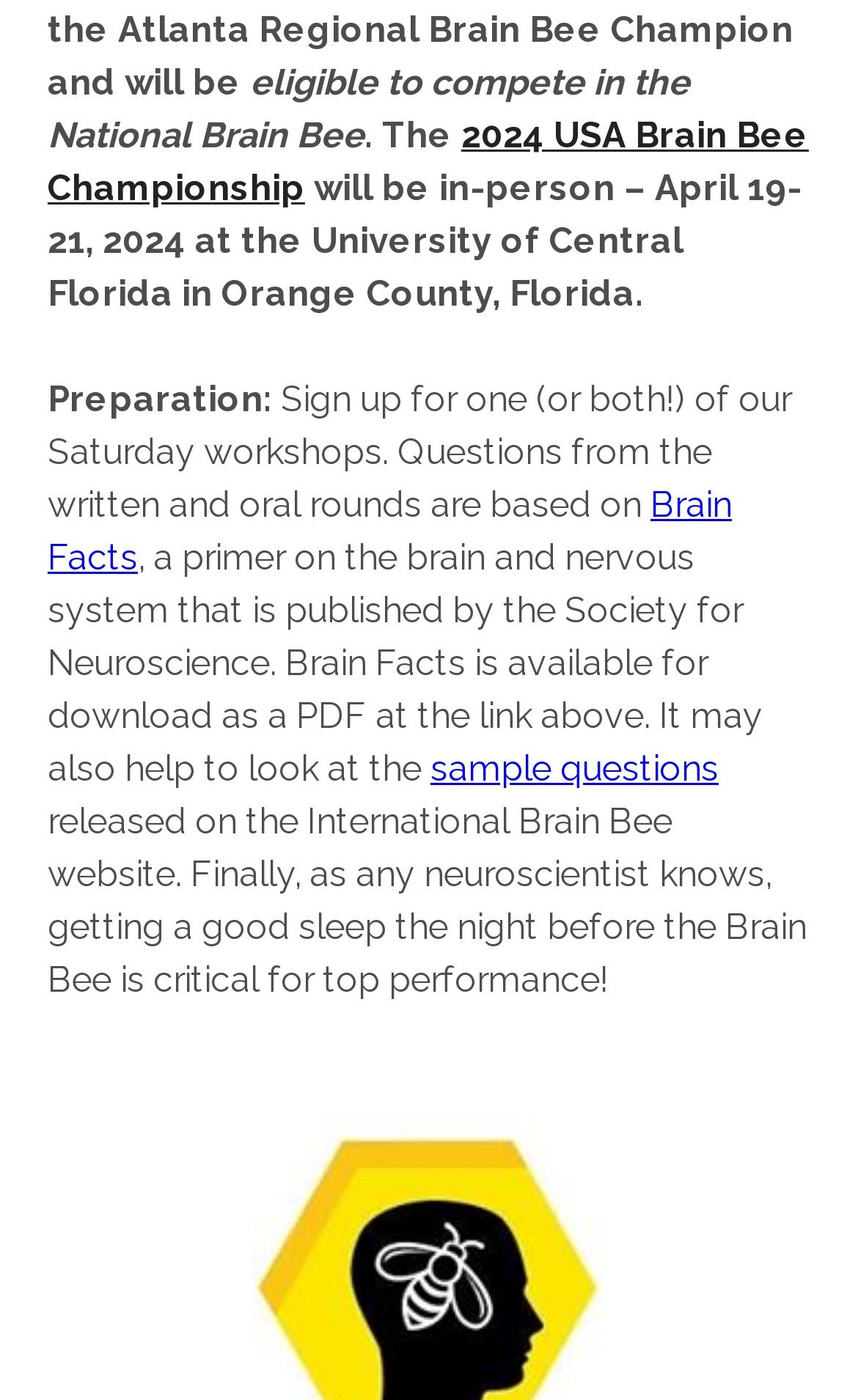What is the location of the 2024 USA Brain Bee Championship?
Look at the image and answer the question using a single word or phrase.

University of Central Florida